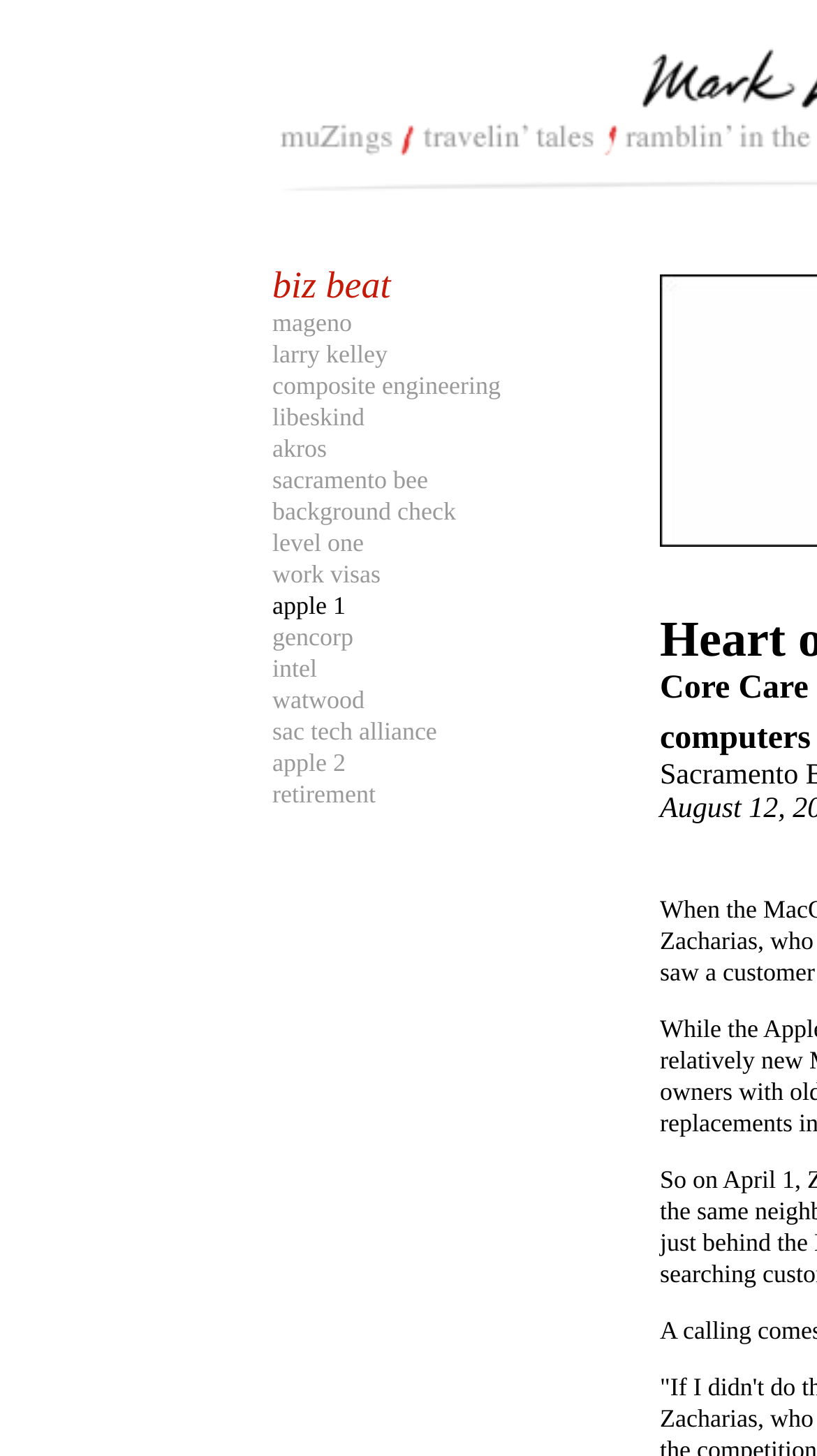Provide a short, one-word or phrase answer to the question below:
How many image elements are there on the right side of the webpage?

2